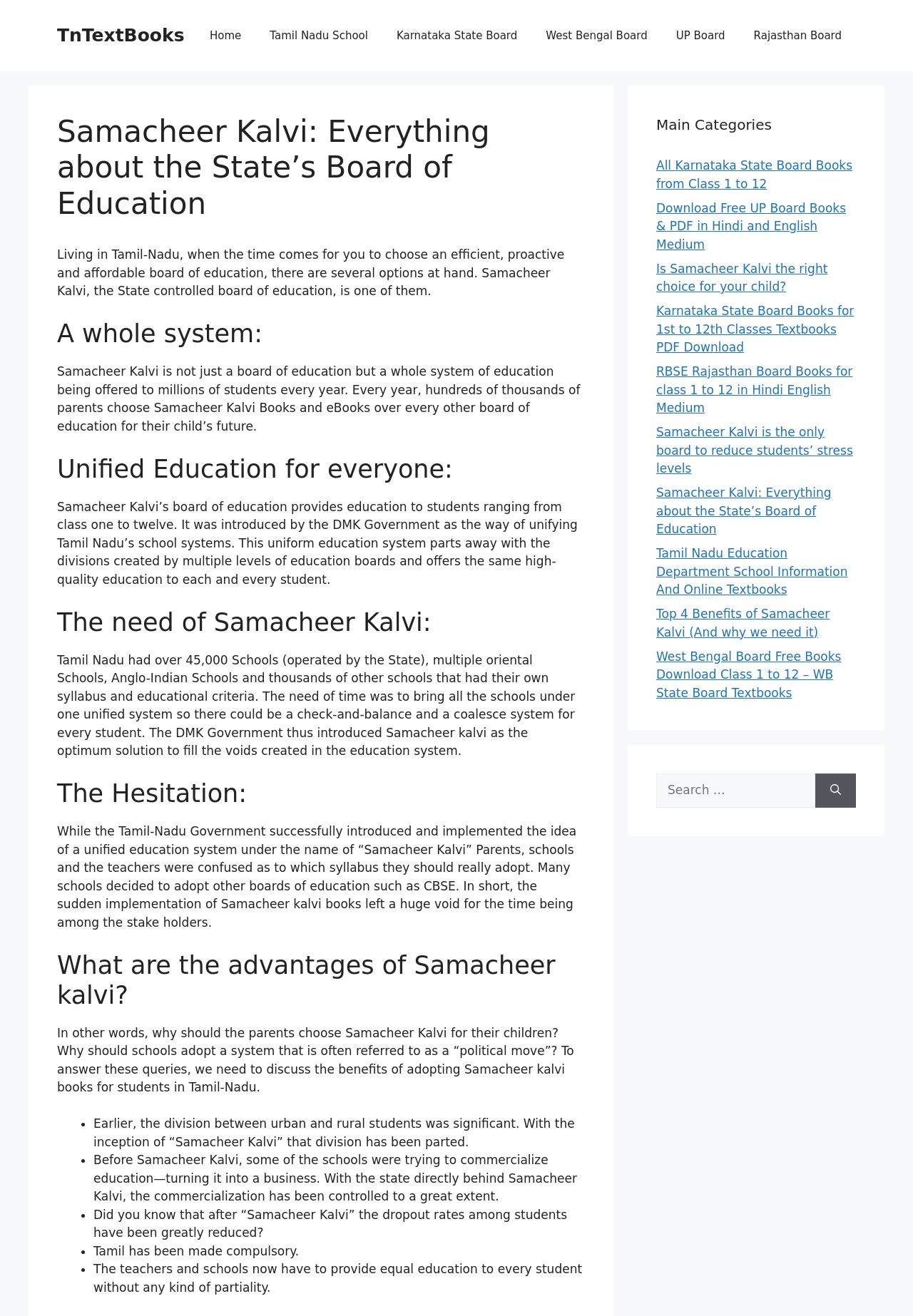Please specify the bounding box coordinates for the clickable region that will help you carry out the instruction: "Search for something".

[0.719, 0.588, 0.893, 0.613]